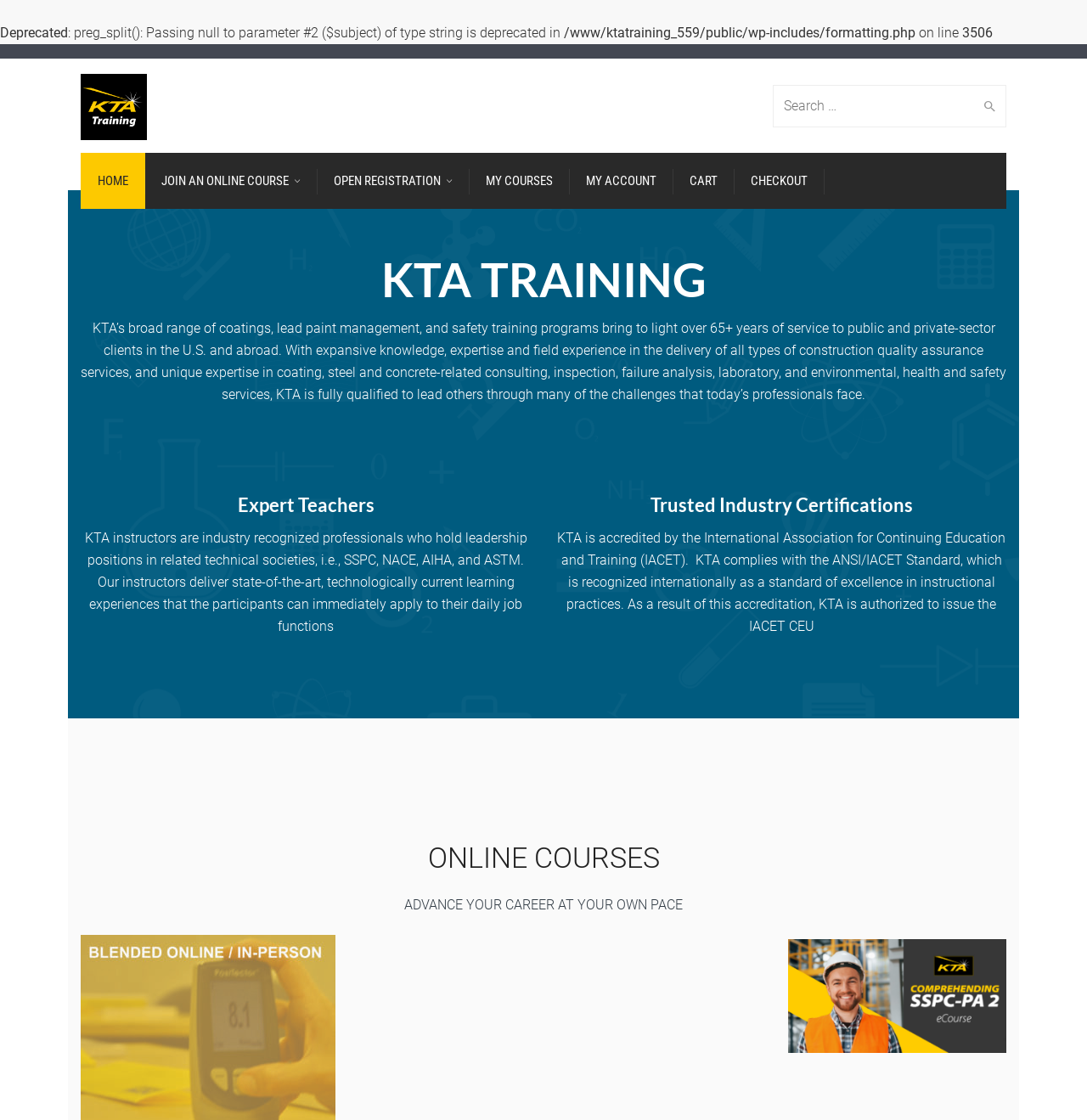Could you find the bounding box coordinates of the clickable area to complete this instruction: "Go to HOME page"?

[0.074, 0.136, 0.134, 0.187]